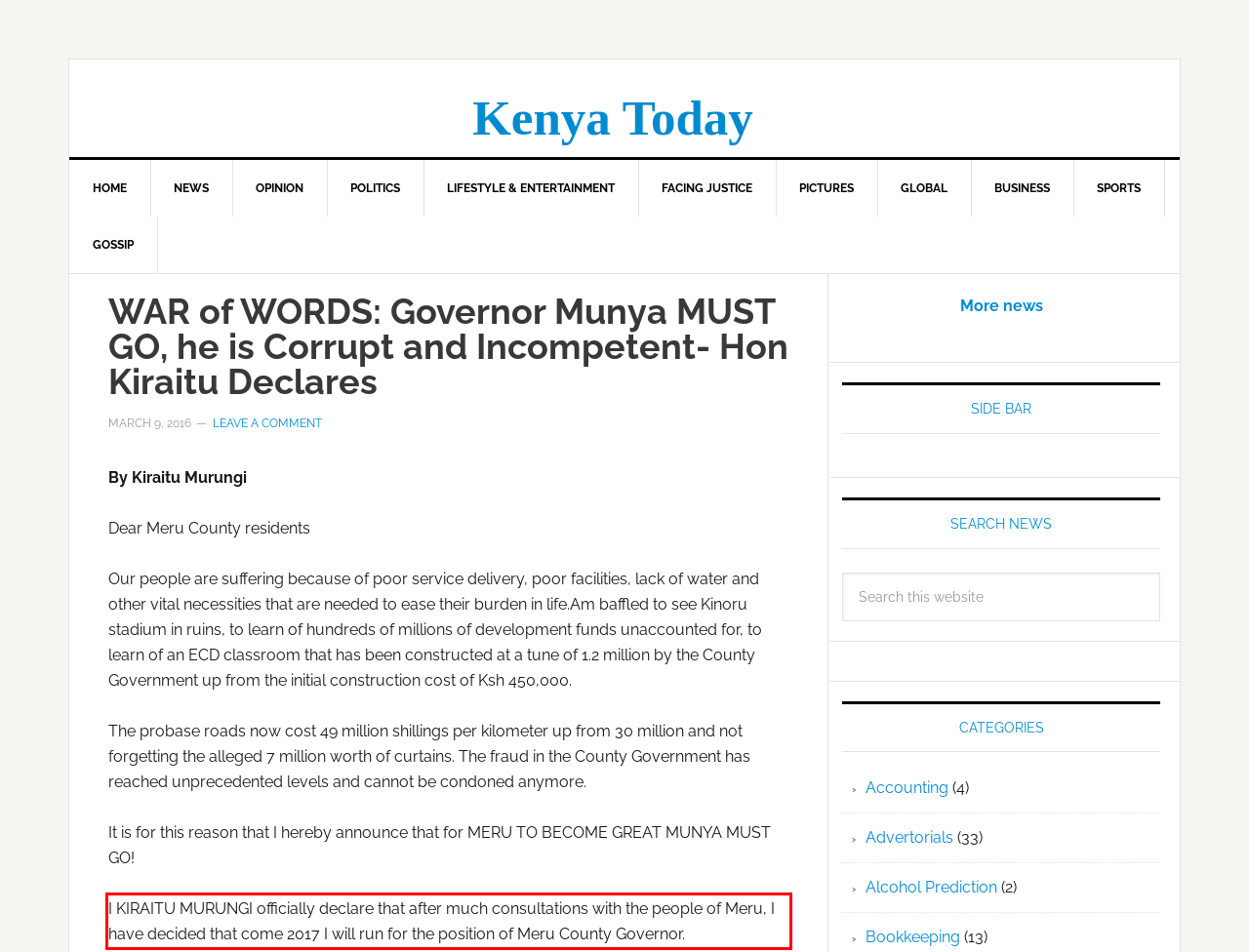Please identify and extract the text from the UI element that is surrounded by a red bounding box in the provided webpage screenshot.

I KIRAITU MURUNGI officially declare that after much consultations with the people of Meru, I have decided that come 2017 I will run for the position of Meru County Governor.